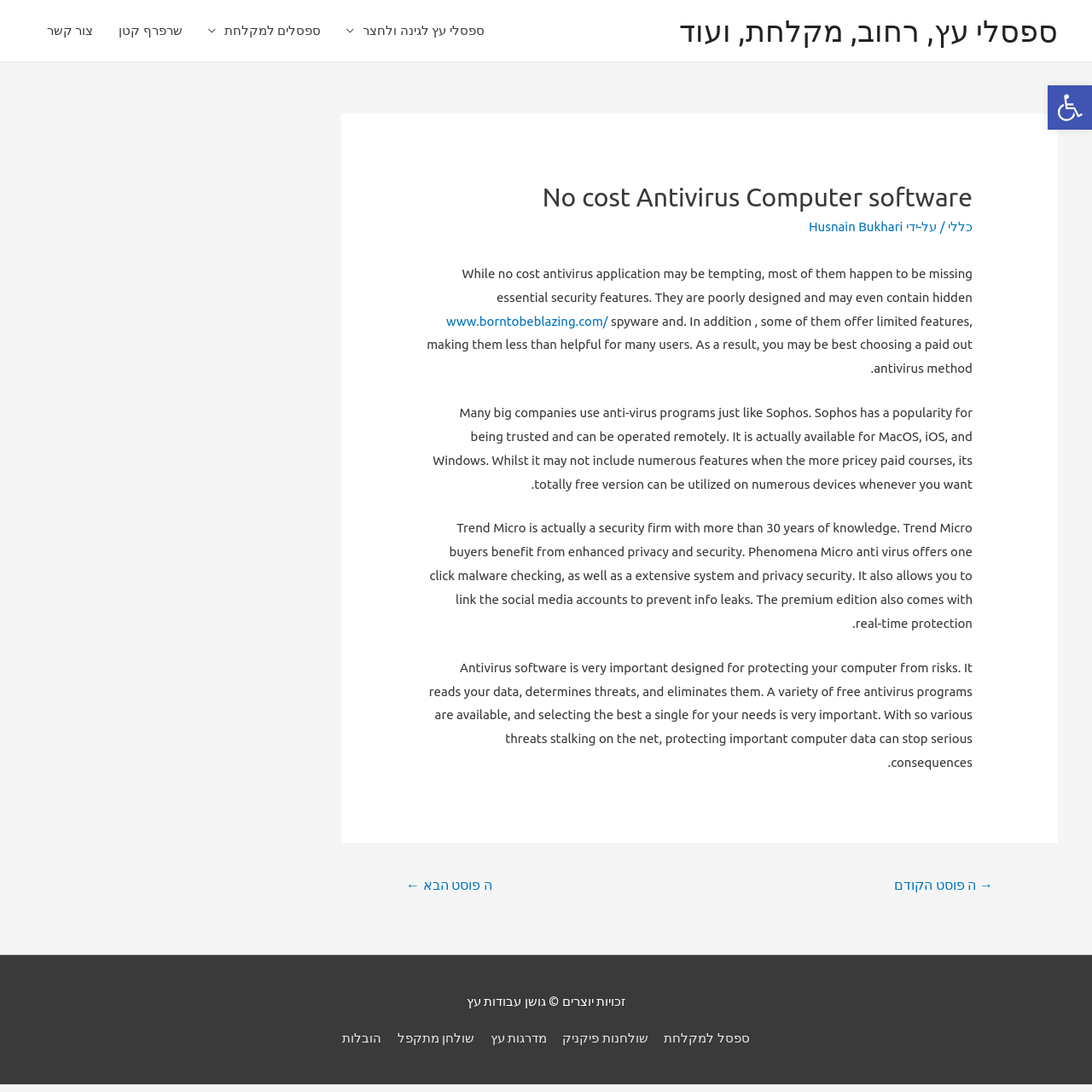Identify the bounding box coordinates for the UI element described as follows: "Classifieds". Ensure the coordinates are four float numbers between 0 and 1, formatted as [left, top, right, bottom].

None